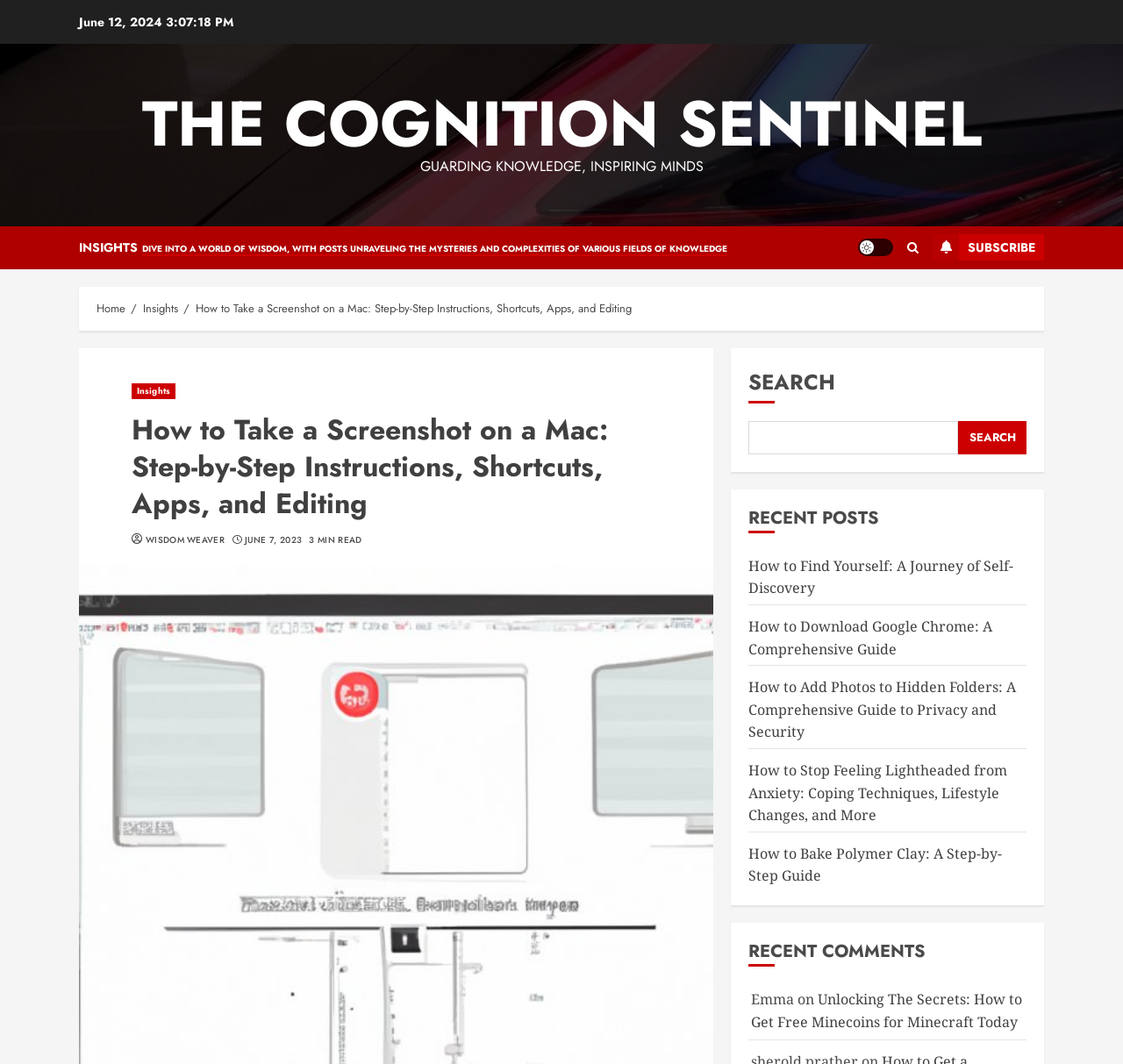Based on the element description Insights, identify the bounding box of the UI element in the given webpage screenshot. The coordinates should be in the format (top-left x, top-left y, bottom-right x, bottom-right y) and must be between 0 and 1.

[0.127, 0.282, 0.159, 0.298]